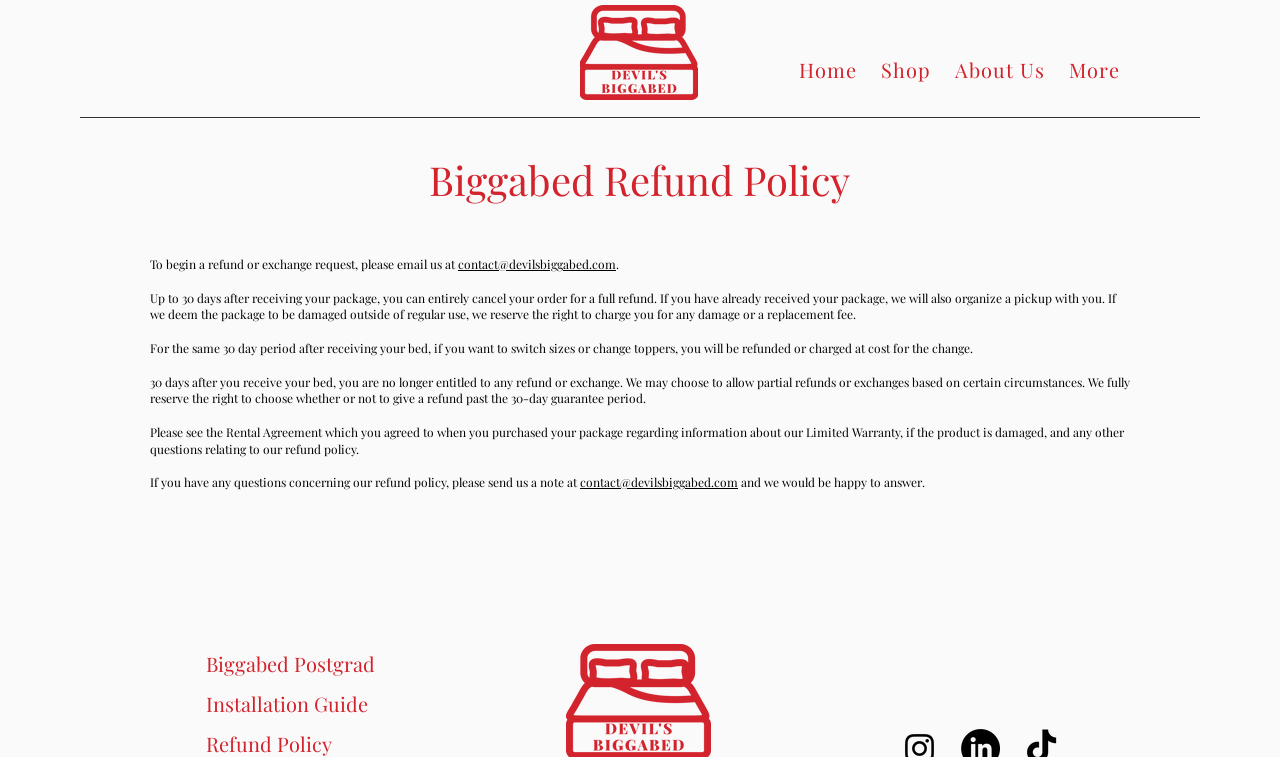Find the bounding box coordinates of the element's region that should be clicked in order to follow the given instruction: "Click the 'About Us' link". The coordinates should consist of four float numbers between 0 and 1, i.e., [left, top, right, bottom].

[0.738, 0.061, 0.824, 0.123]